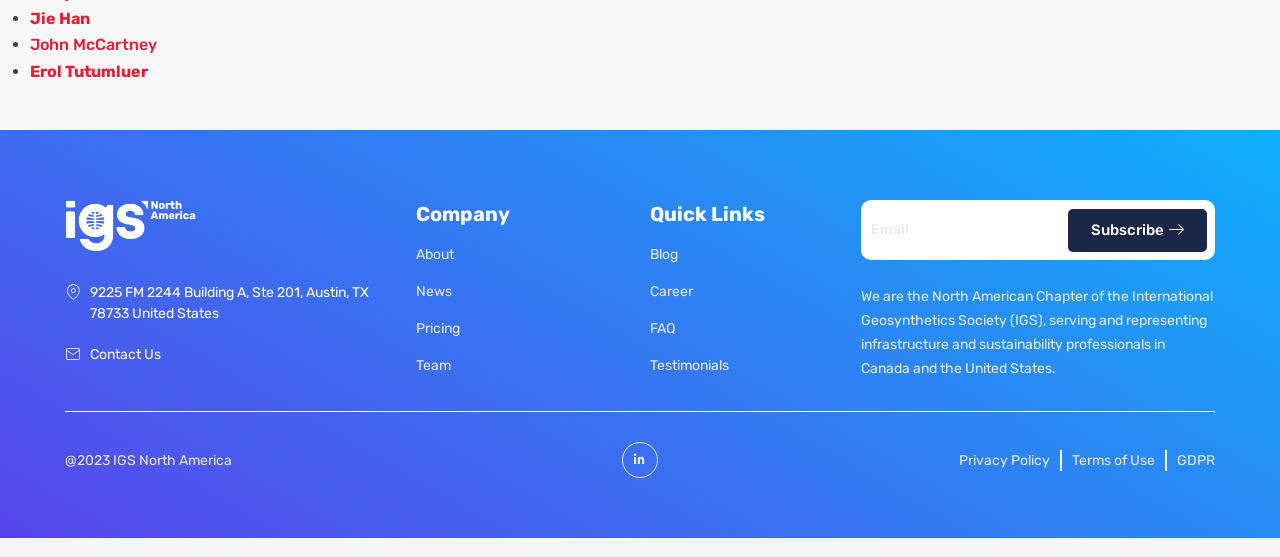What is the purpose of the textbox?
Using the information from the image, give a concise answer in one word or a short phrase.

Email